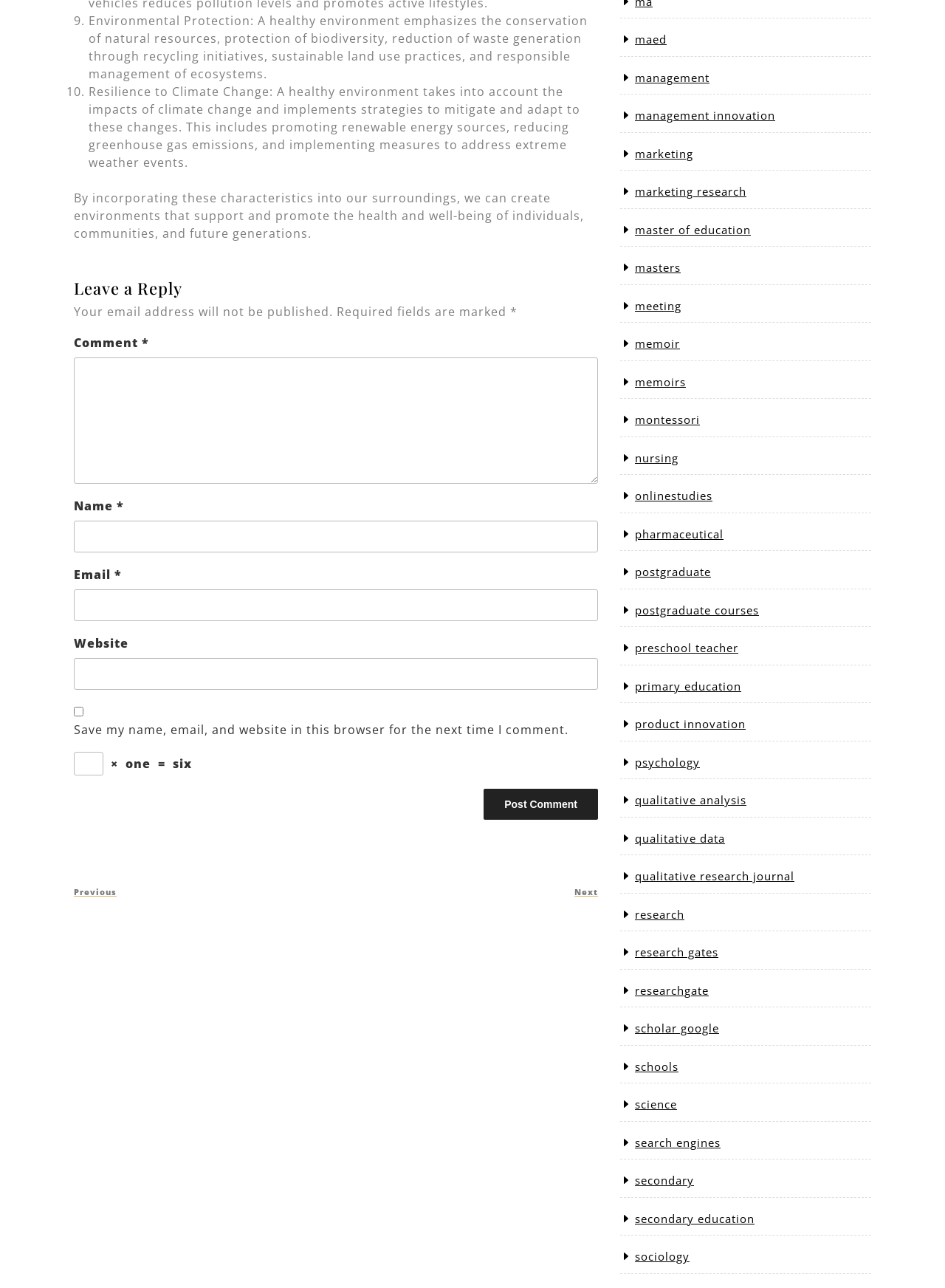Extract the bounding box of the UI element described as: "schools".

[0.672, 0.822, 0.718, 0.834]